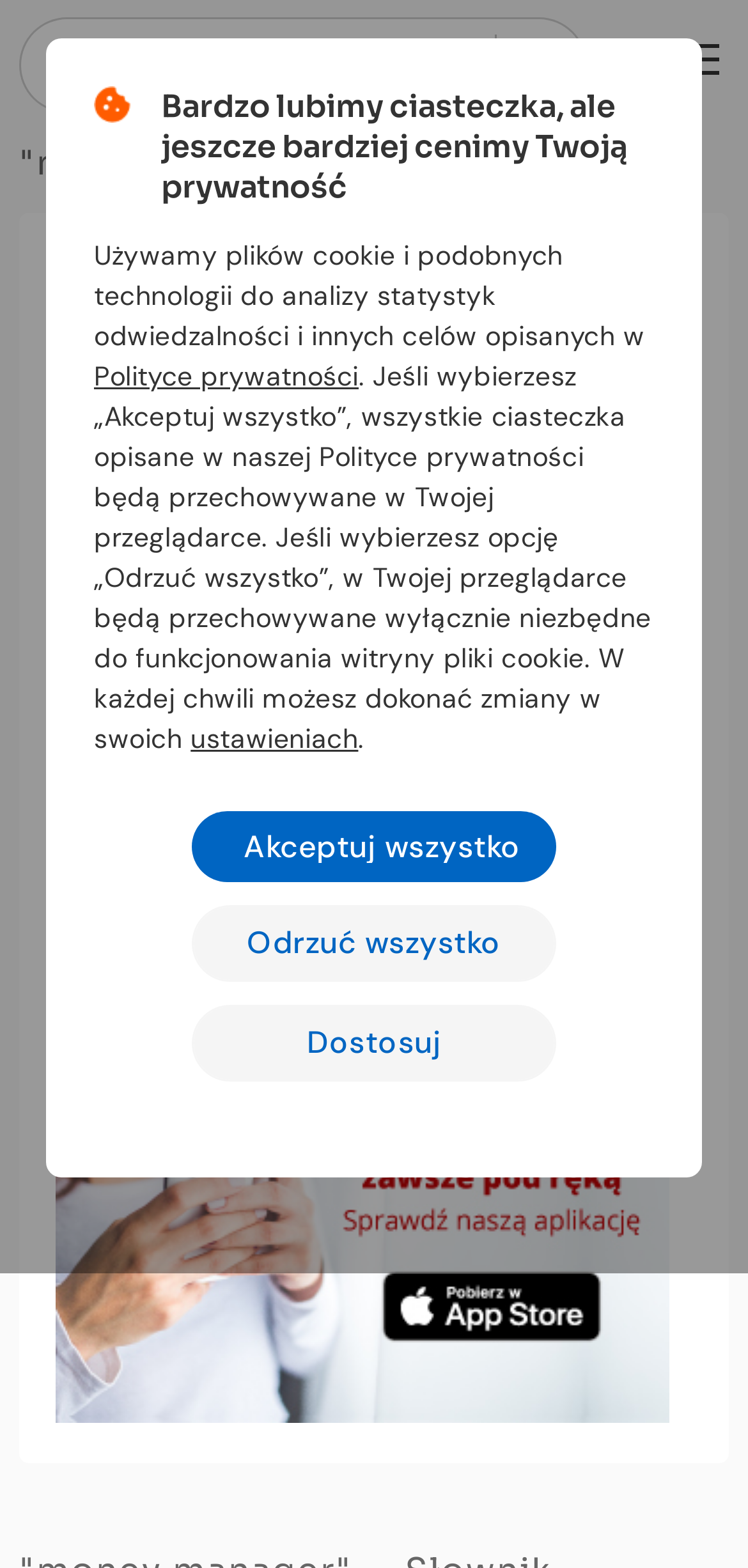Please mark the clickable region by giving the bounding box coordinates needed to complete this instruction: "View the definition of 'money manager'".

[0.026, 0.072, 0.974, 0.136]